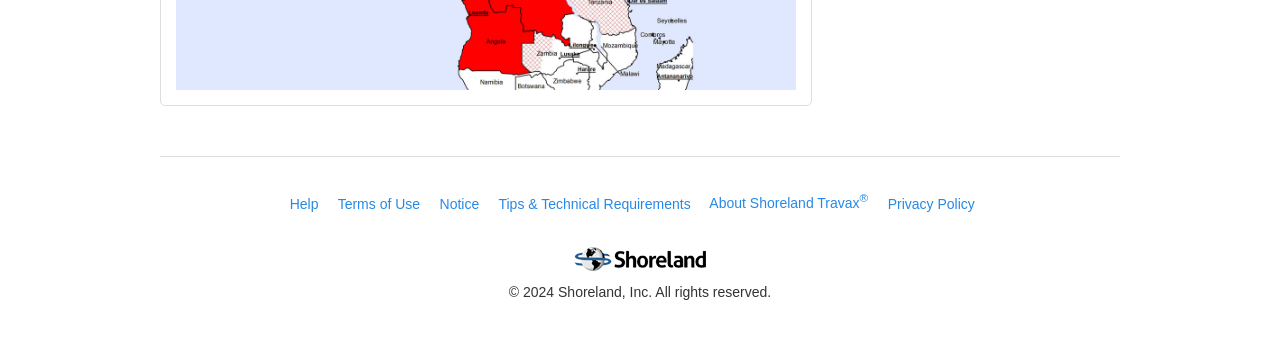Is there a superscript in the footer? Using the information from the screenshot, answer with a single word or phrase.

Yes